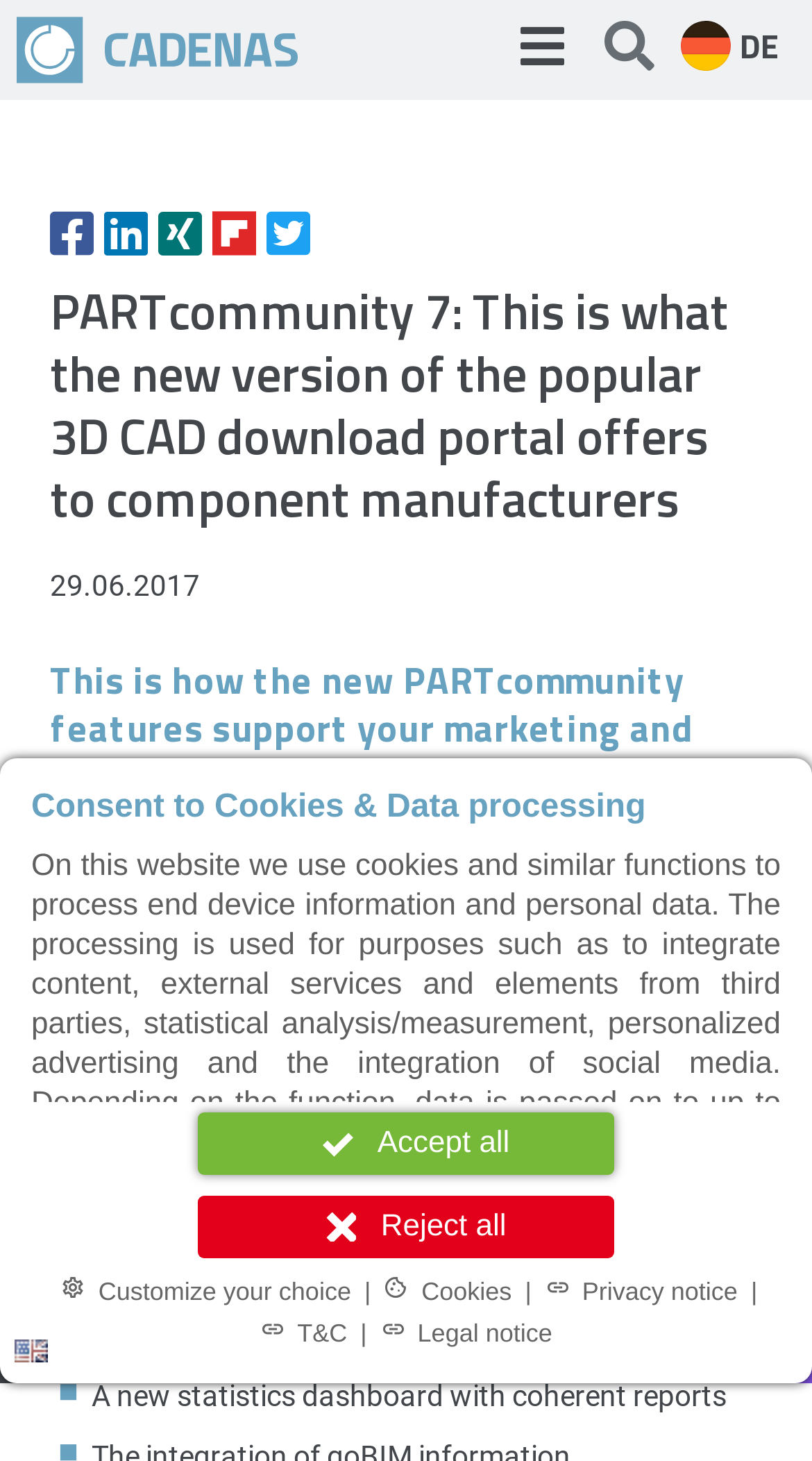Pinpoint the bounding box coordinates for the area that should be clicked to perform the following instruction: "Open the Privacy settings dialog".

[0.033, 0.9, 0.085, 0.928]